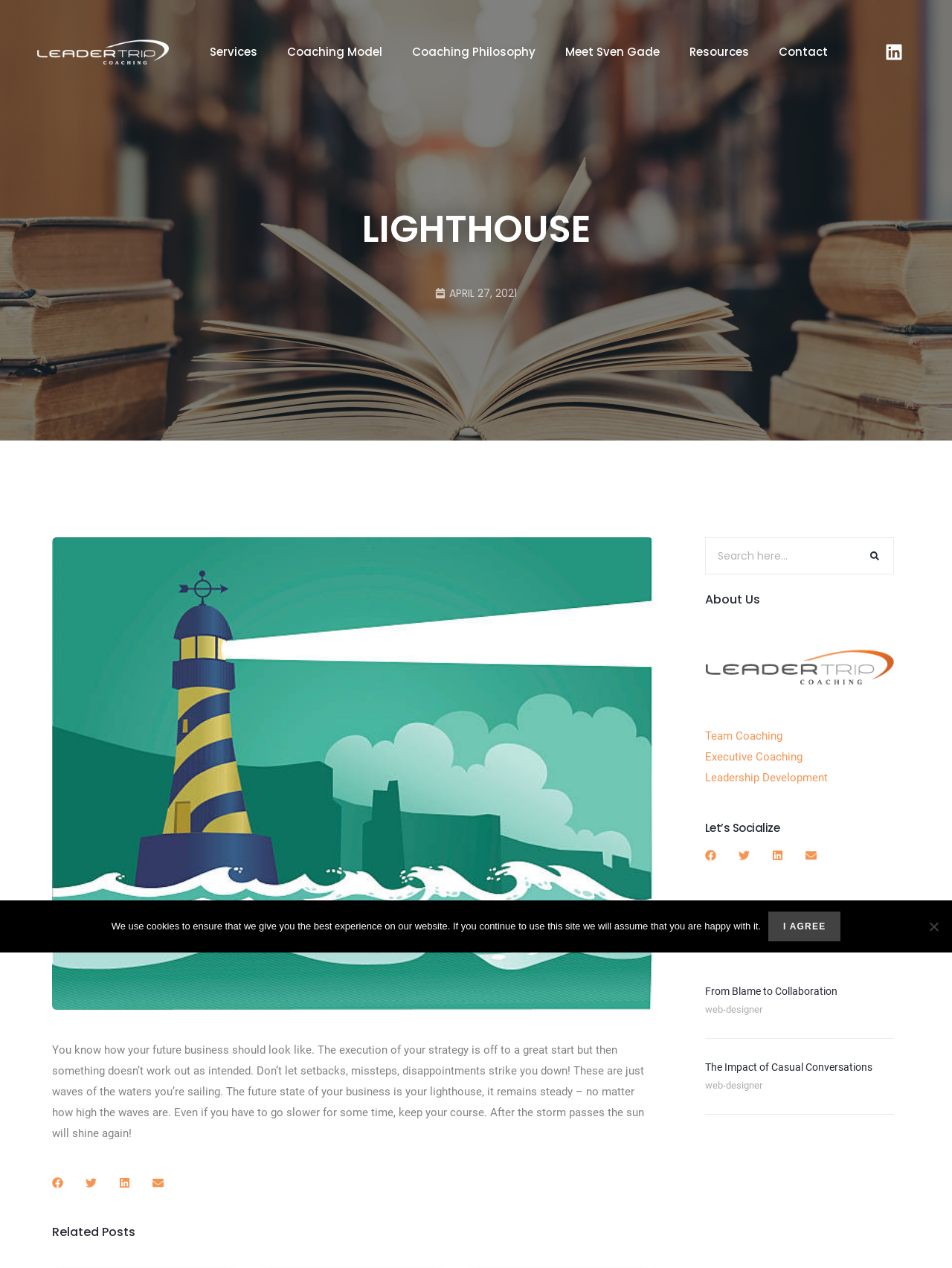Identify the bounding box coordinates necessary to click and complete the given instruction: "Click on the 'Team Coaching' link".

[0.74, 0.575, 0.821, 0.586]